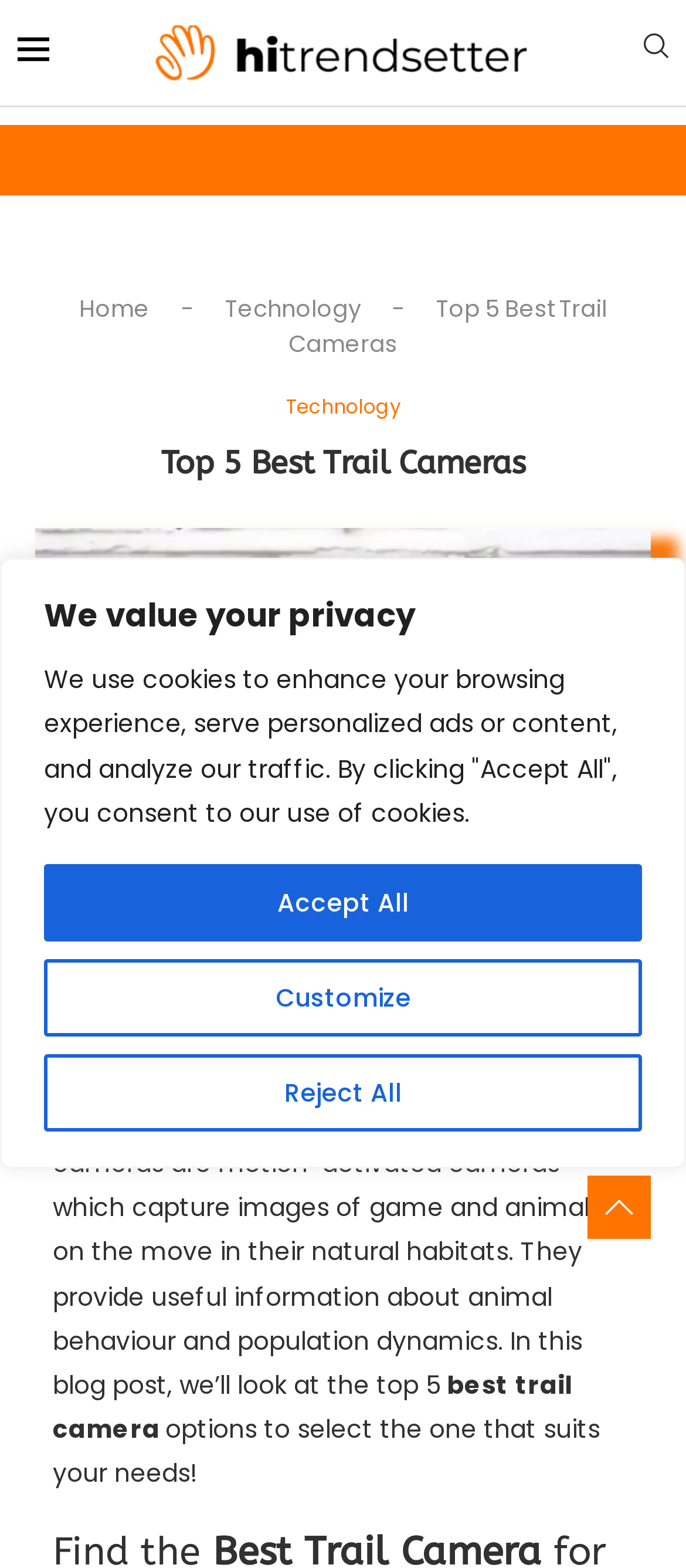What is the language of the webpage? Examine the screenshot and reply using just one word or a brief phrase.

English